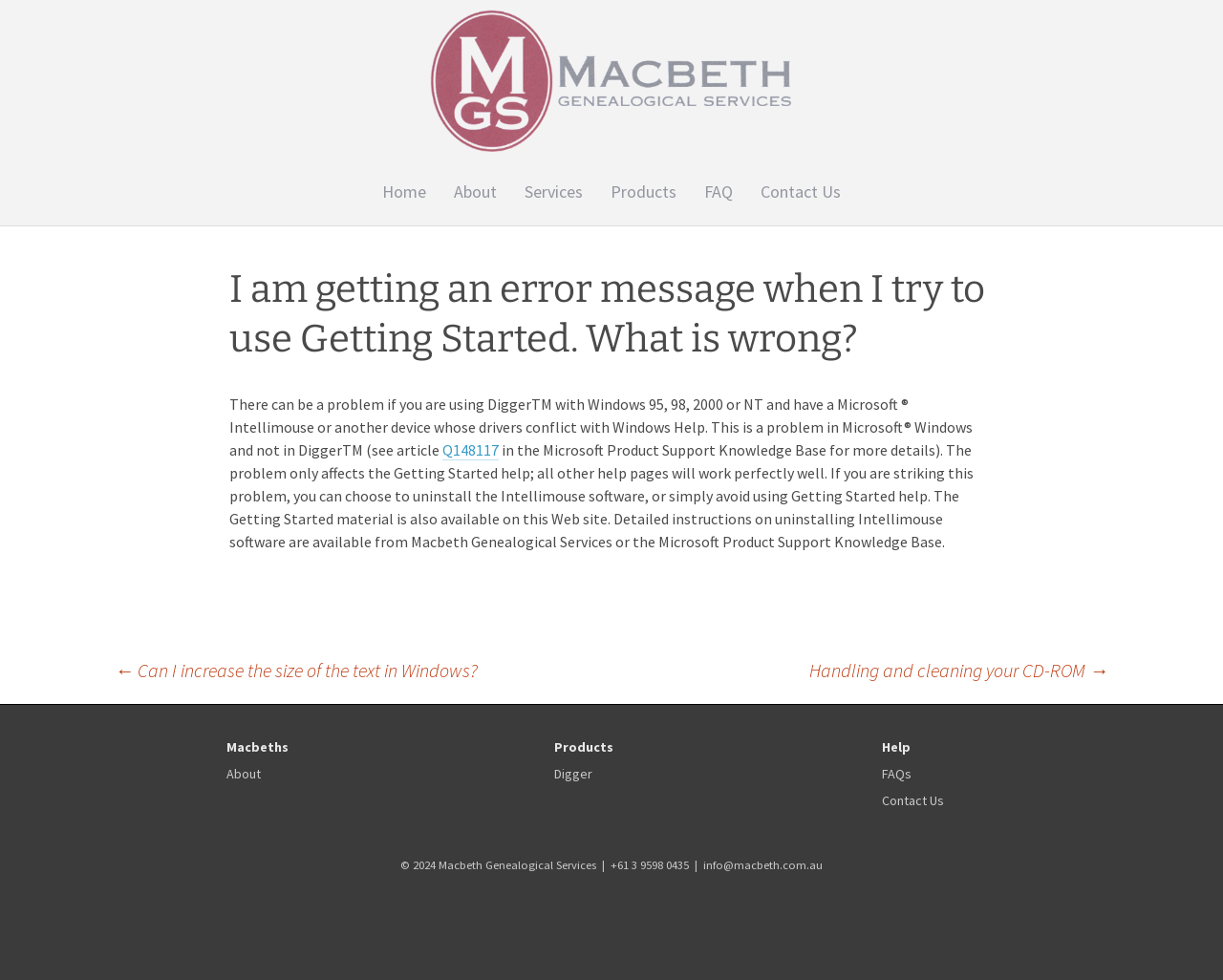Provide an in-depth caption for the contents of the webpage.

This webpage is about Macbeth Genealogical Services, a company that provides genealogical research and related services. At the top left corner, there is a logo of Macbeth Genealogical Services, which is an image accompanied by a text "Macbeth Genealogical Services". Next to the logo, there is a "Skip to content" link. 

Below the logo, there is a navigation menu with links to "Home", "About", "Sue McBeth", "Services", "Products", "Digger", "FAQ", and "Contact Us". 

The main content of the webpage is an article that answers a question, "I am getting an error message when I try to use Getting Started. What is wrong?" The article explains that the problem occurs when using DiggerTM with Windows 95, 98, 2000 or NT and having a Microsoft Intellimouse or another device whose drivers conflict with Windows Help. It provides a solution to the problem and mentions that the Getting Started material is also available on the website.

At the bottom of the article, there are links to previous and next posts, "Can I increase the size of the text in Windows?" and "Handling and cleaning your CD-ROM". 

The footer section of the webpage has a copyright notice, contact information, and links to "About", "Digger", "FAQs", and "Contact Us".